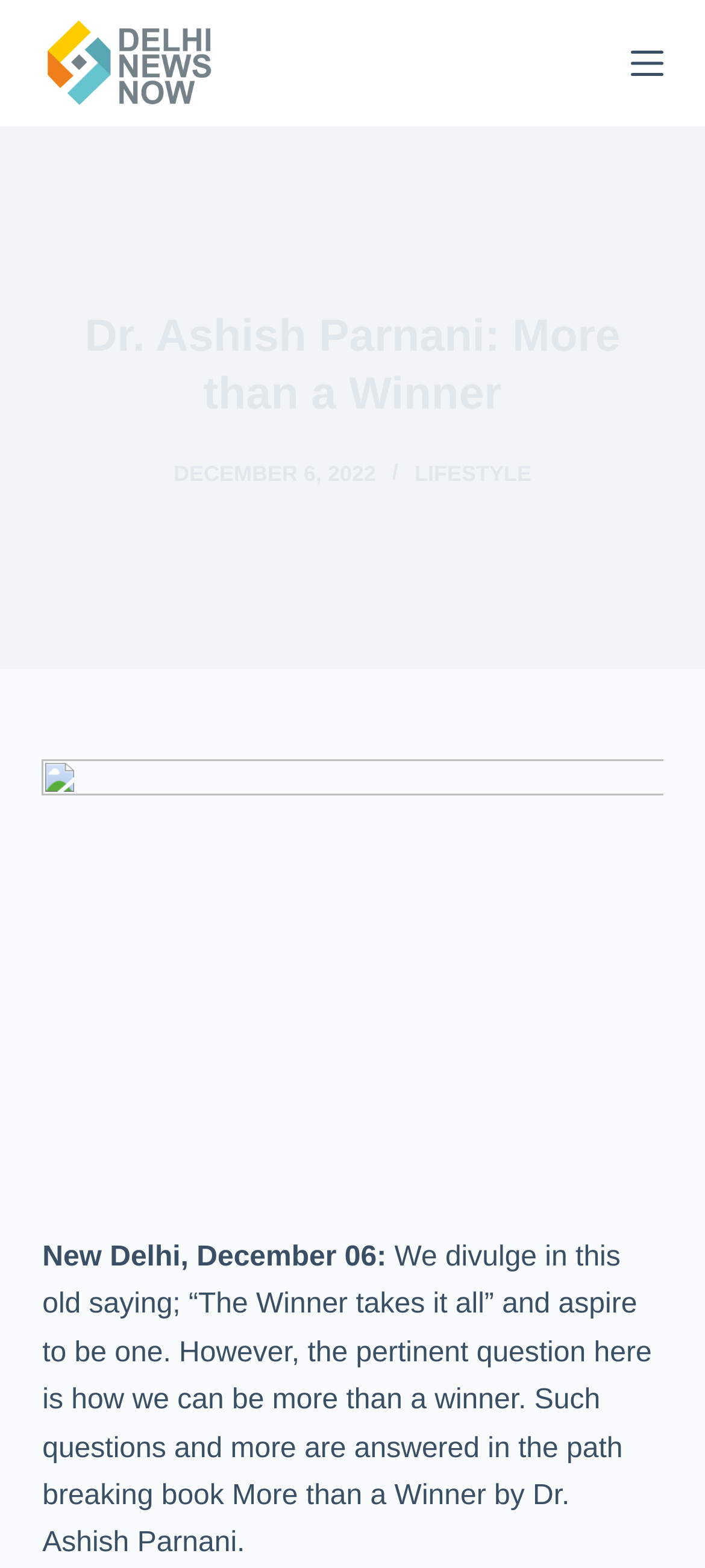Please find and give the text of the main heading on the webpage.

Dr. Ashish Parnani: More than a Winner